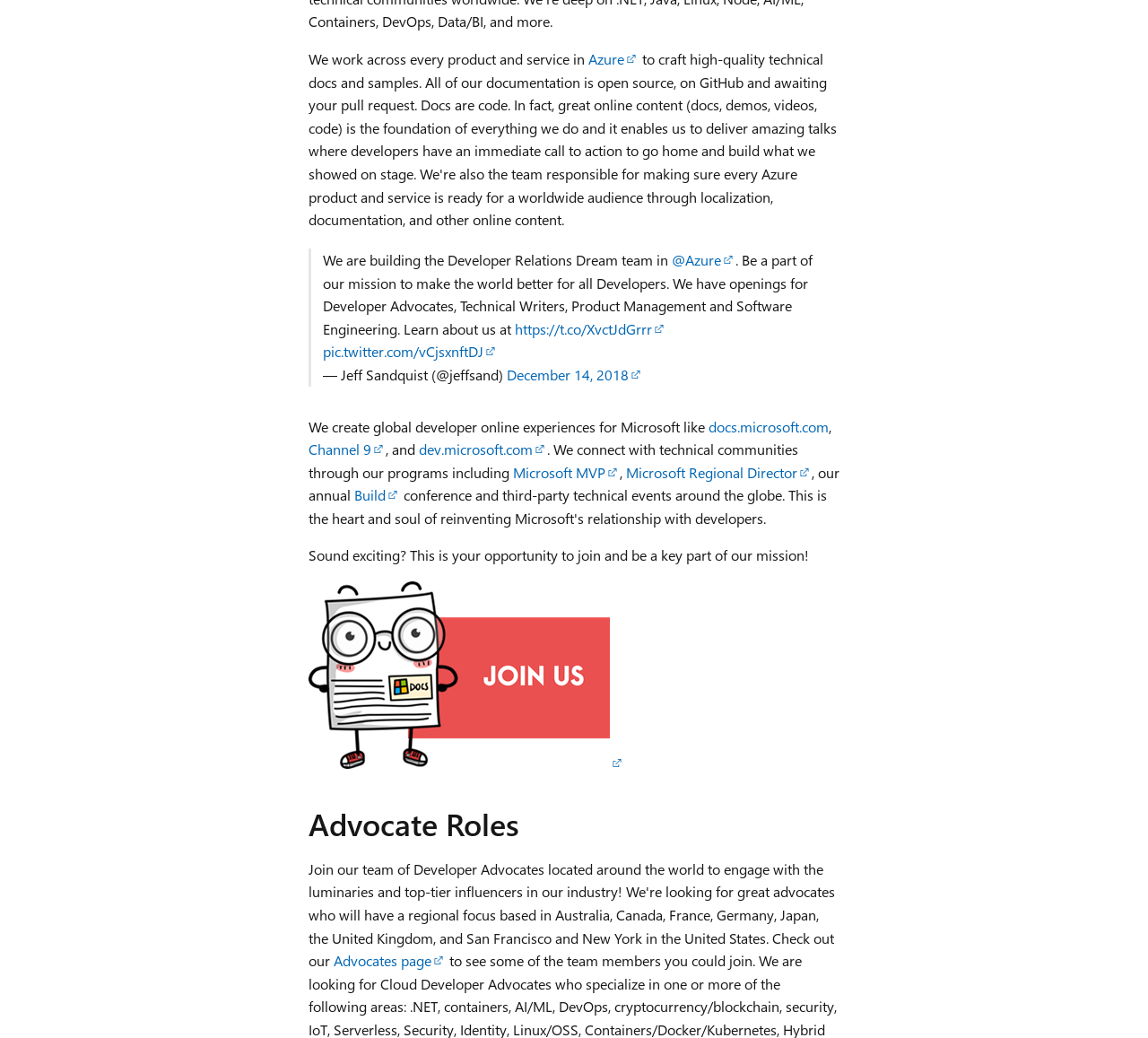Determine the bounding box coordinates of the target area to click to execute the following instruction: "Click on 'Announcing Learn Collections'."

[0.019, 0.002, 0.231, 0.027]